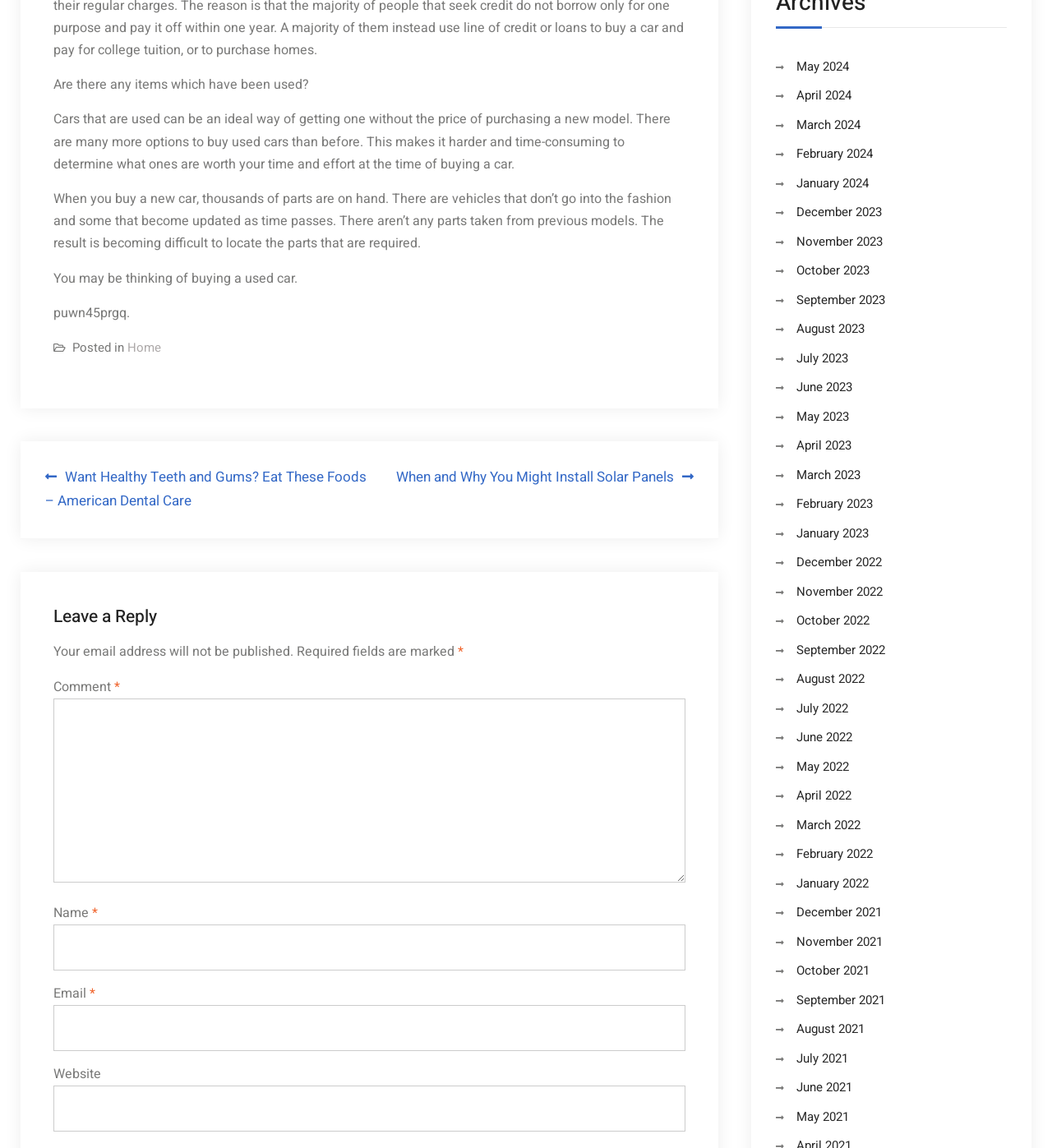Find and specify the bounding box coordinates that correspond to the clickable region for the instruction: "Leave a comment".

[0.051, 0.608, 0.652, 0.769]